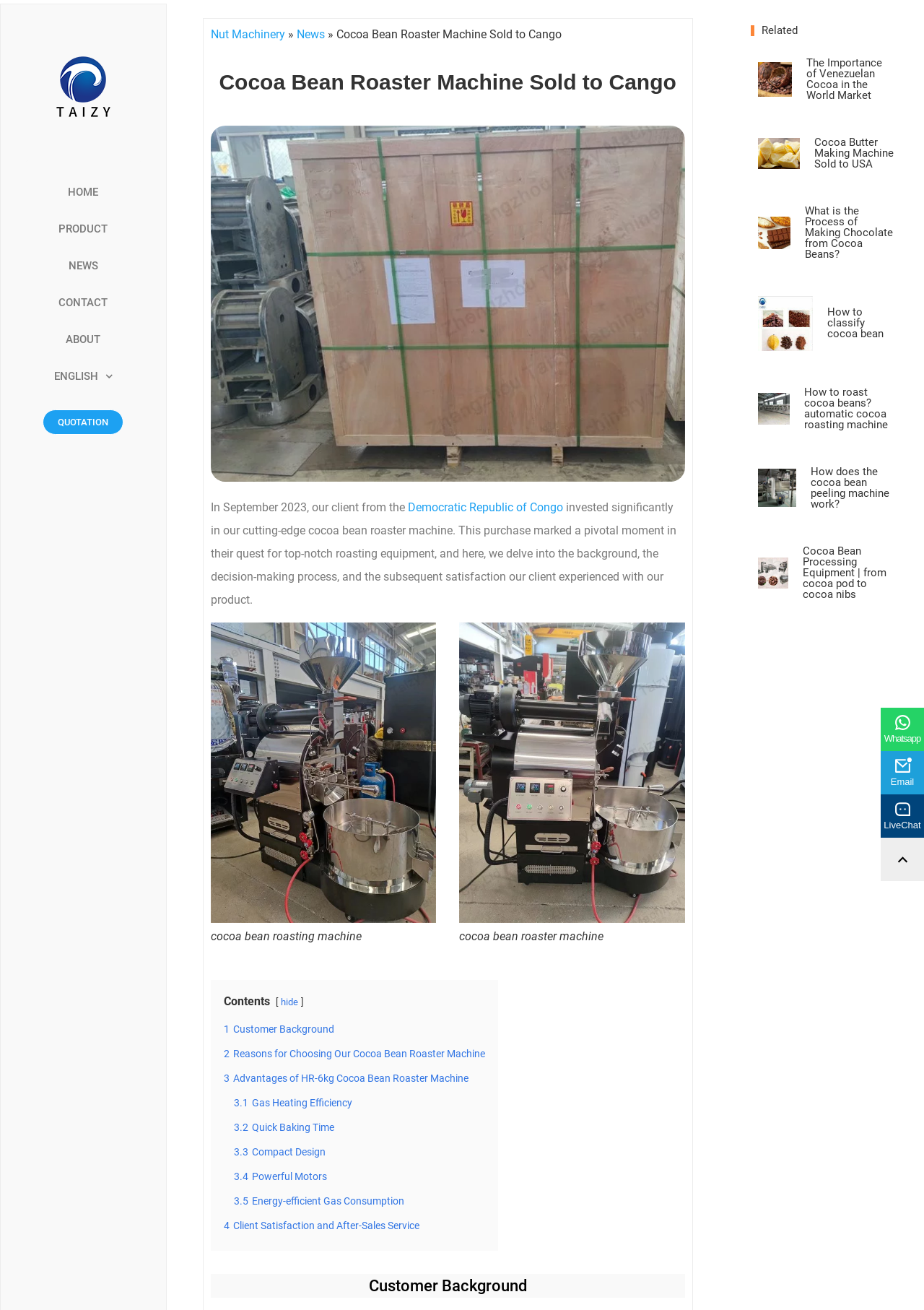Identify and provide the text of the main header on the webpage.

Cocoa Bean Roaster Machine Sold to Cango